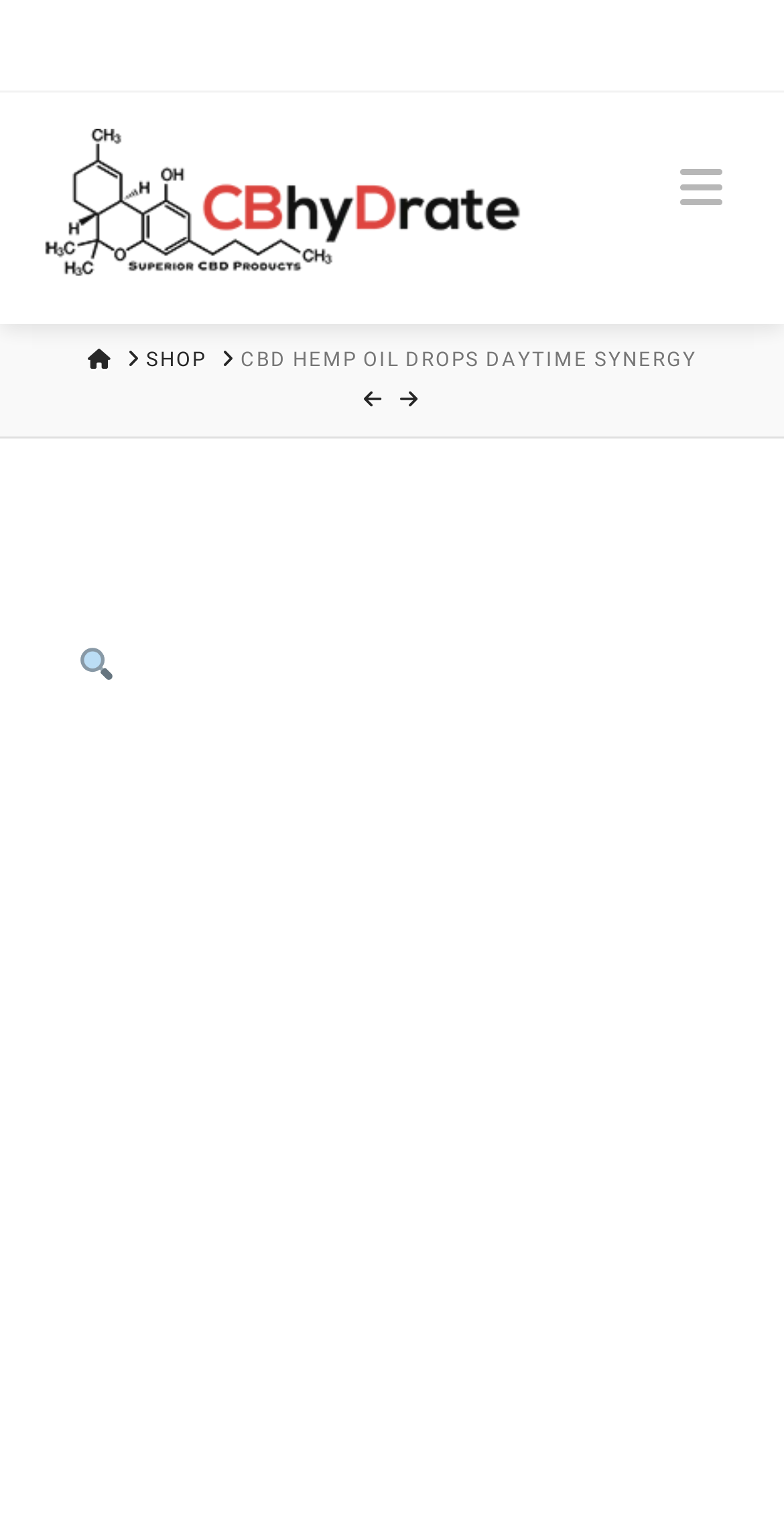Using the given element description, provide the bounding box coordinates (top-left x, top-left y, bottom-right x, bottom-right y) for the corresponding UI element in the screenshot: Shop

[0.186, 0.228, 0.263, 0.246]